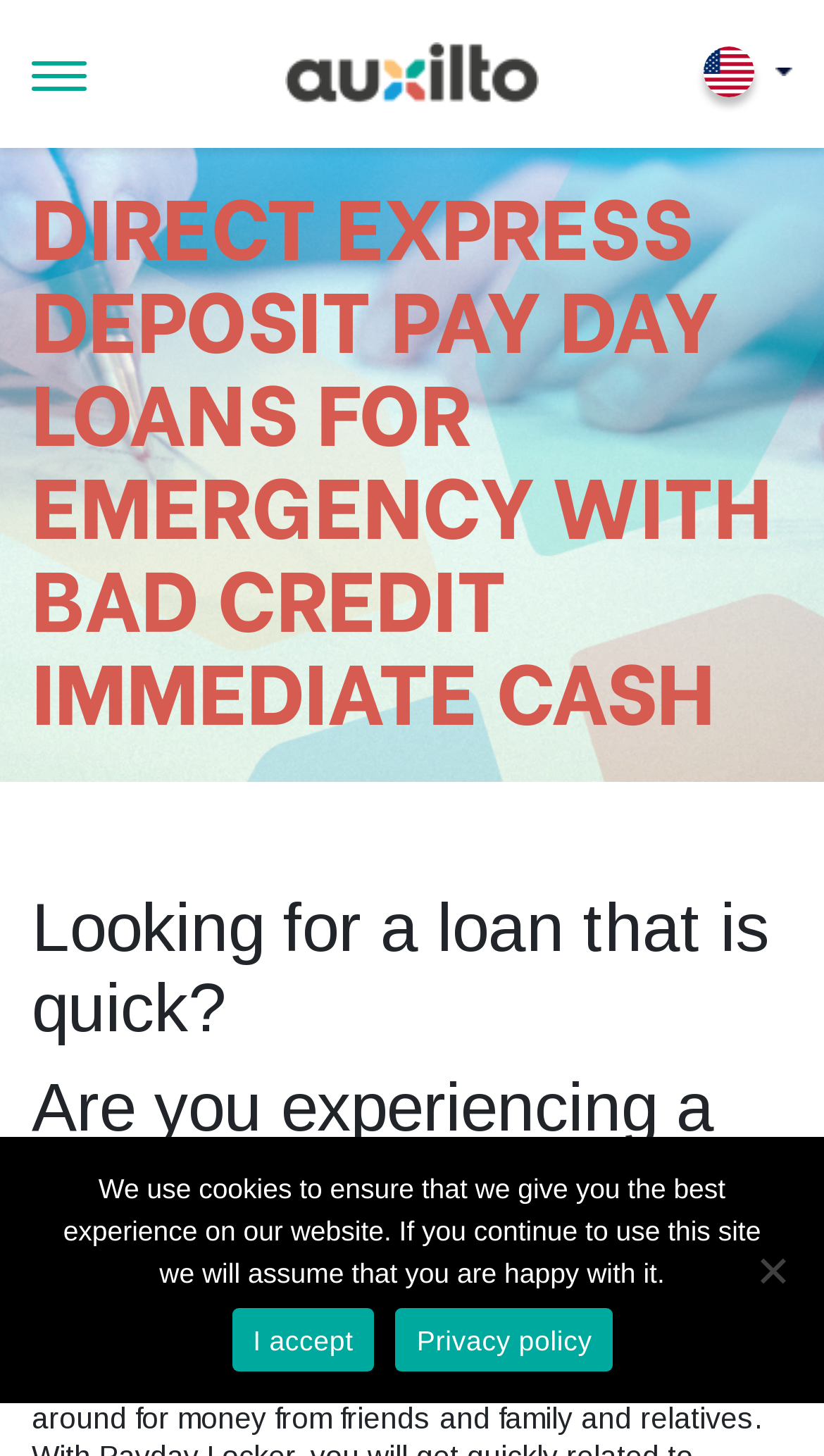Identify the bounding box coordinates for the UI element that matches this description: "alt="logo"".

[0.346, 0.037, 0.654, 0.06]